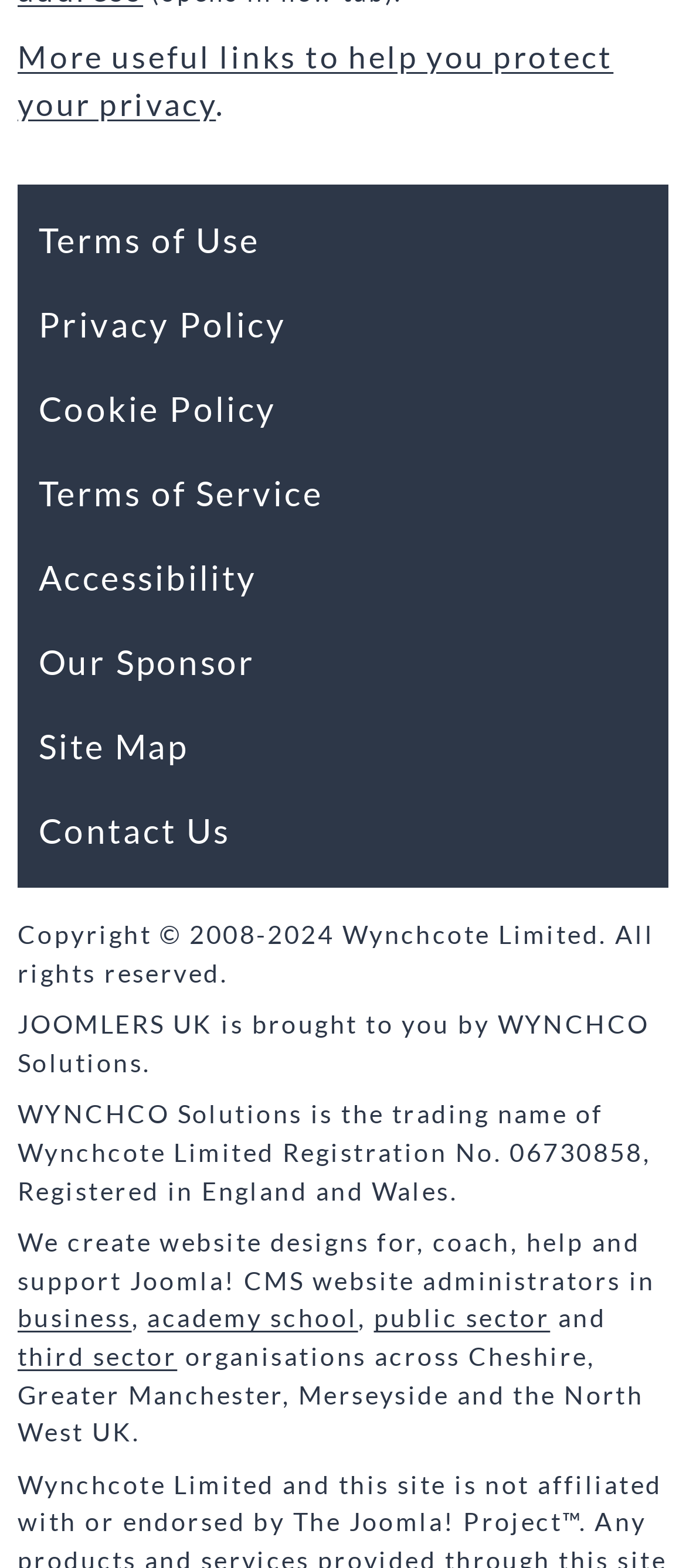Specify the bounding box coordinates (top-left x, top-left y, bottom-right x, bottom-right y) of the UI element in the screenshot that matches this description: academy school

[0.215, 0.831, 0.522, 0.85]